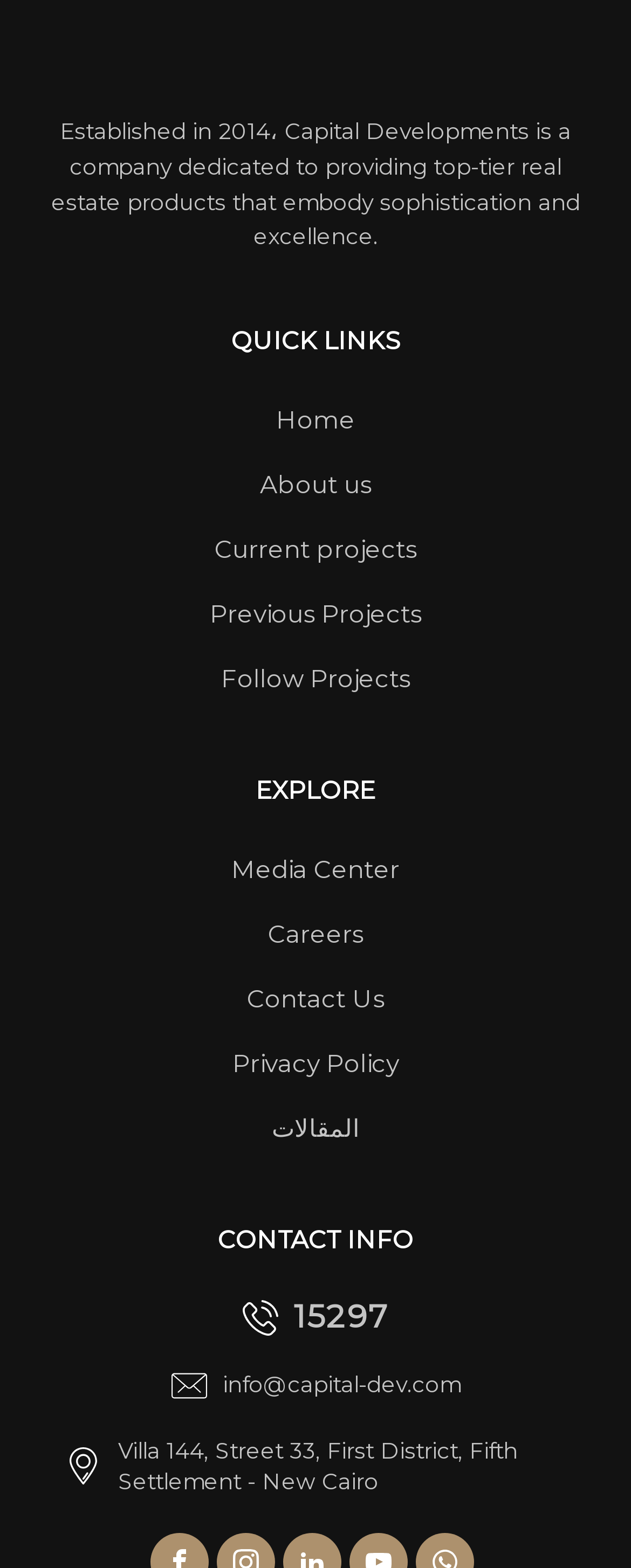Find the bounding box coordinates of the area to click in order to follow the instruction: "View Current projects".

[0.314, 0.33, 0.686, 0.371]